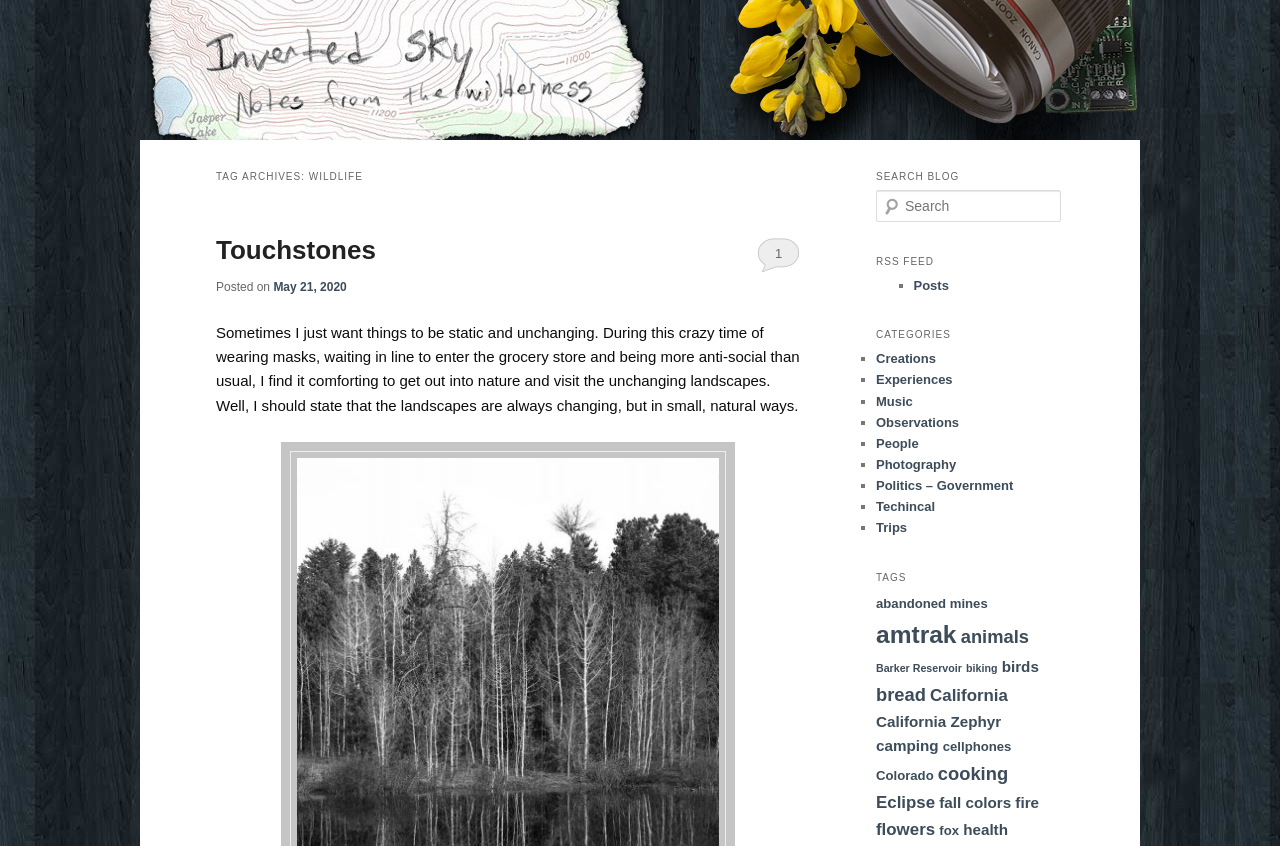Please find the bounding box coordinates of the clickable region needed to complete the following instruction: "View the RSS feed". The bounding box coordinates must consist of four float numbers between 0 and 1, i.e., [left, top, right, bottom].

[0.684, 0.294, 0.831, 0.325]